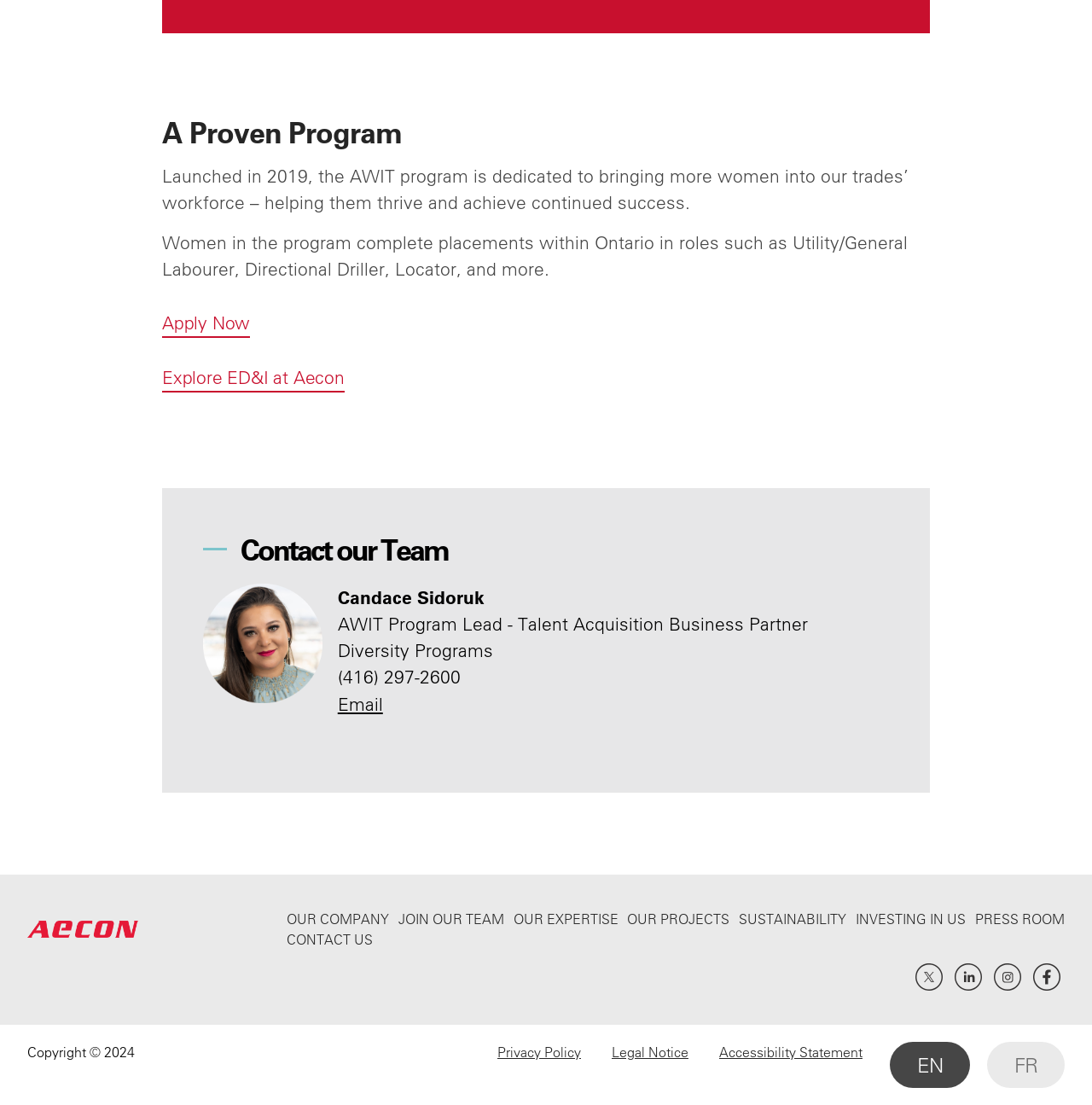Identify the bounding box for the given UI element using the description provided. Coordinates should be in the format (top-left x, top-left y, bottom-right x, bottom-right y) and must be between 0 and 1. Here is the description: Accessibility Statement

[0.659, 0.944, 0.79, 0.96]